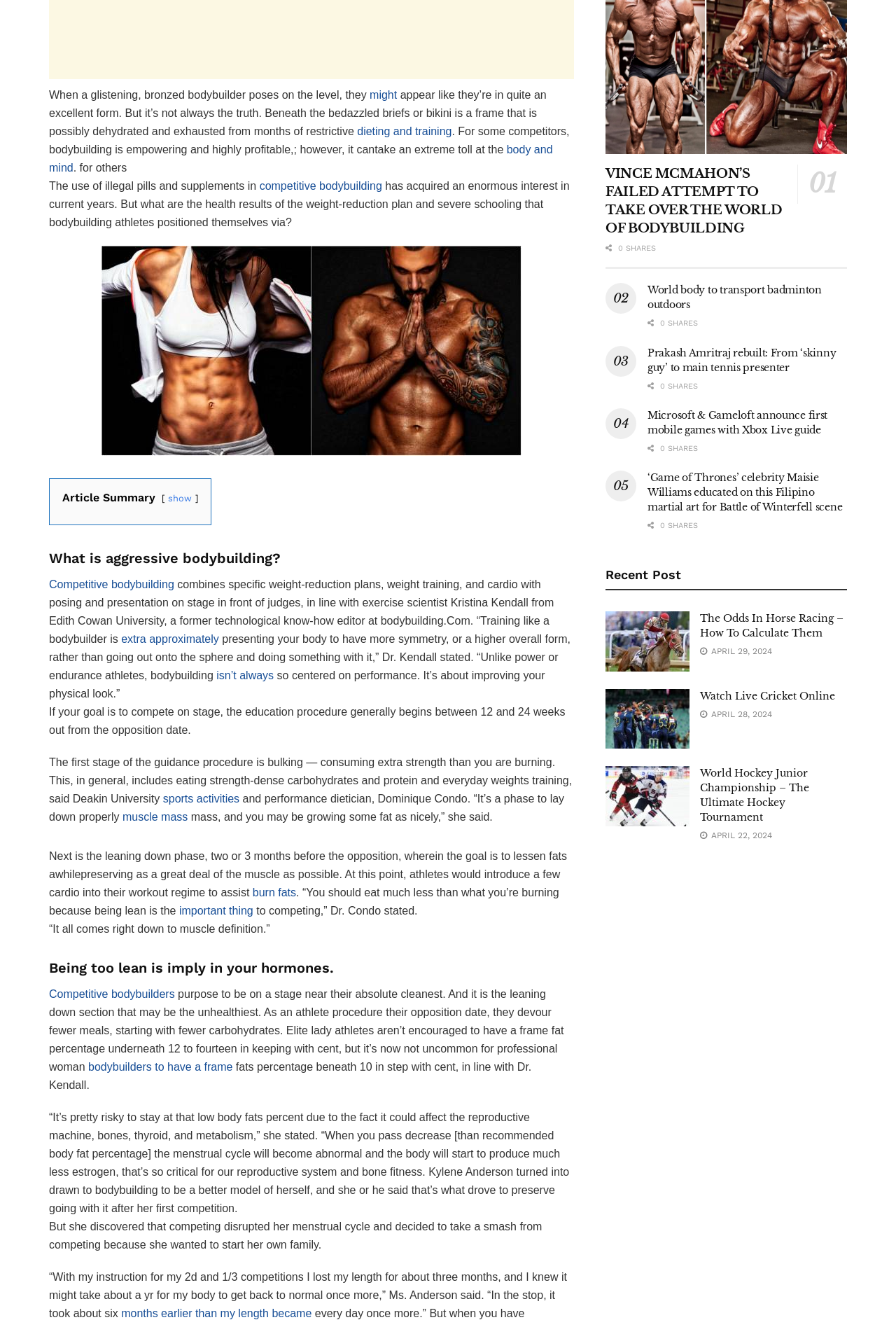Based on the element description, predict the bounding box coordinates (top-left x, top-left y, bottom-right x, bottom-right y) for the UI element in the screenshot: show

[0.188, 0.372, 0.214, 0.38]